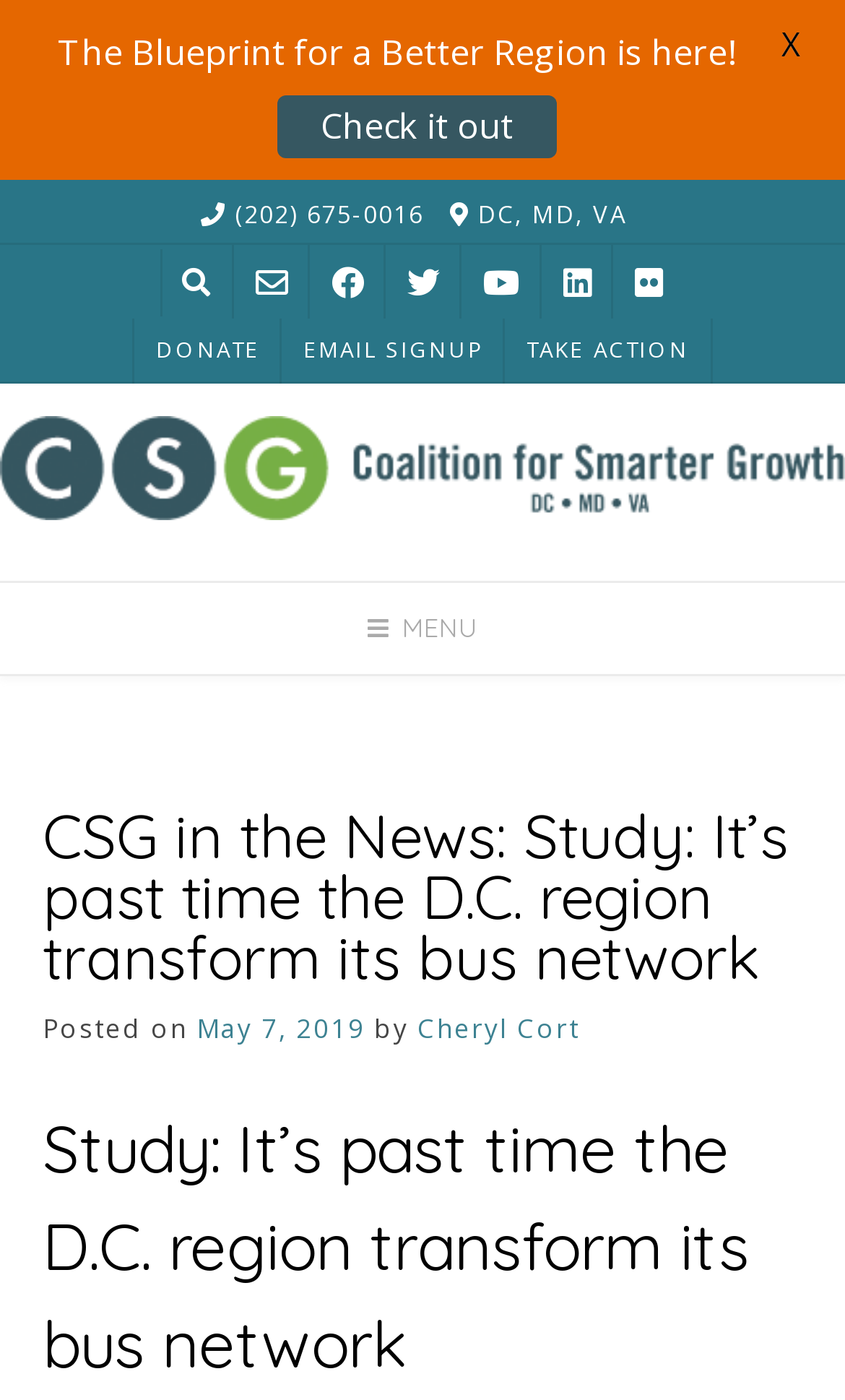Please locate the bounding box coordinates of the element's region that needs to be clicked to follow the instruction: "Call the phone number". The bounding box coordinates should be provided as four float numbers between 0 and 1, i.e., [left, top, right, bottom].

[0.268, 0.141, 0.501, 0.164]